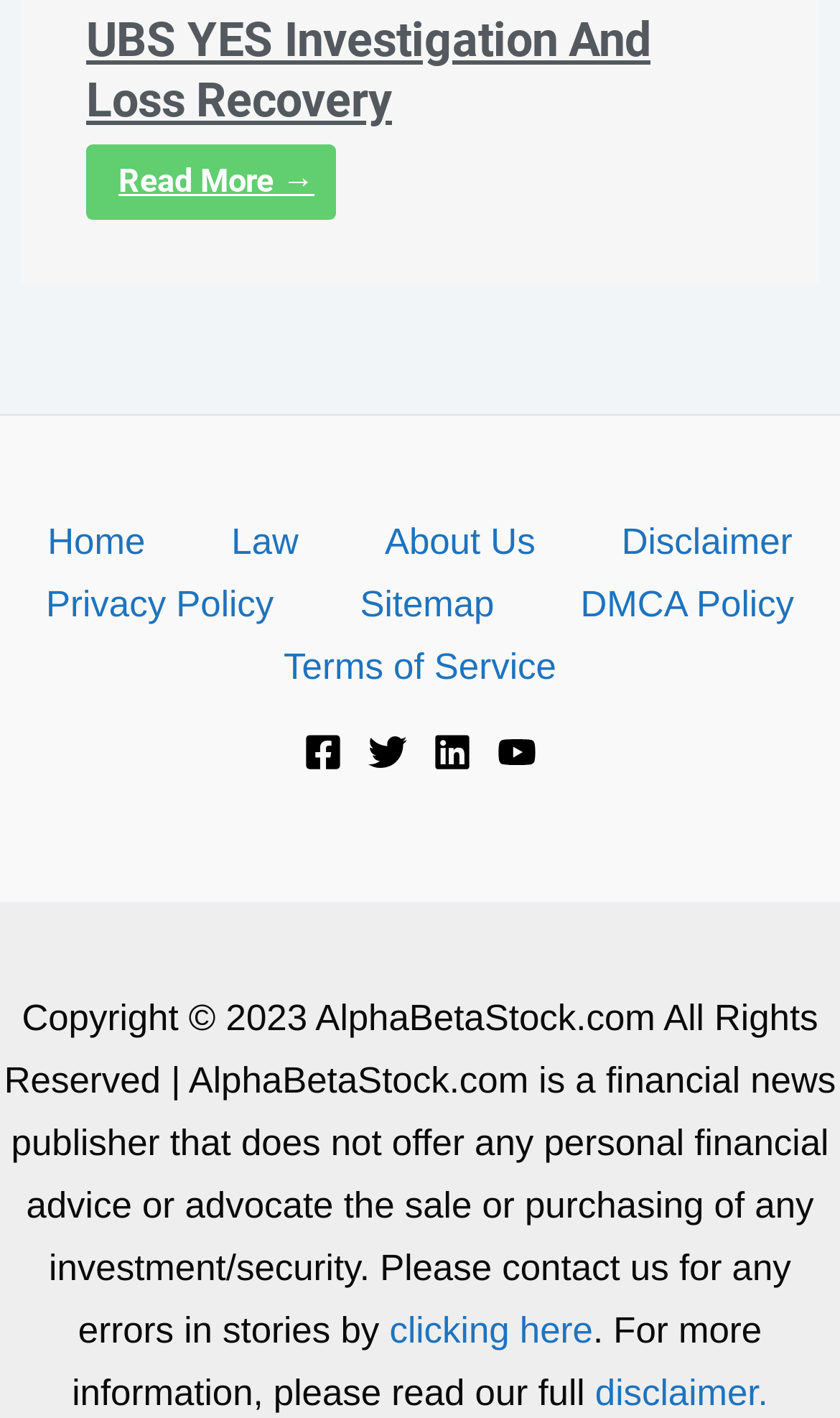Find the bounding box coordinates of the clickable region needed to perform the following instruction: "Read Terms Of Service". The coordinates should be provided as four float numbers between 0 and 1, i.e., [left, top, right, bottom].

None